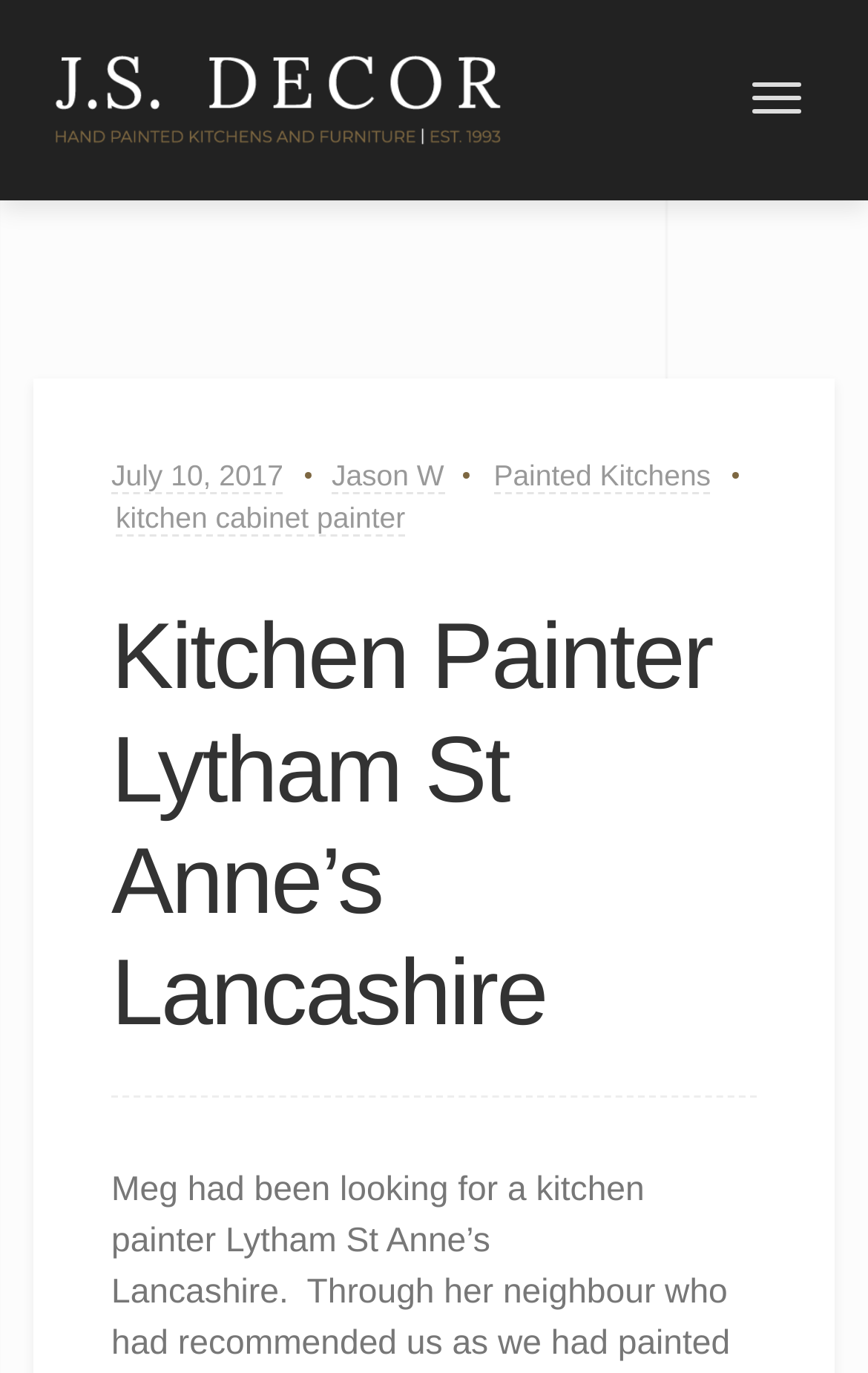Predict the bounding box of the UI element based on this description: "July 10, 2017".

[0.128, 0.334, 0.327, 0.36]